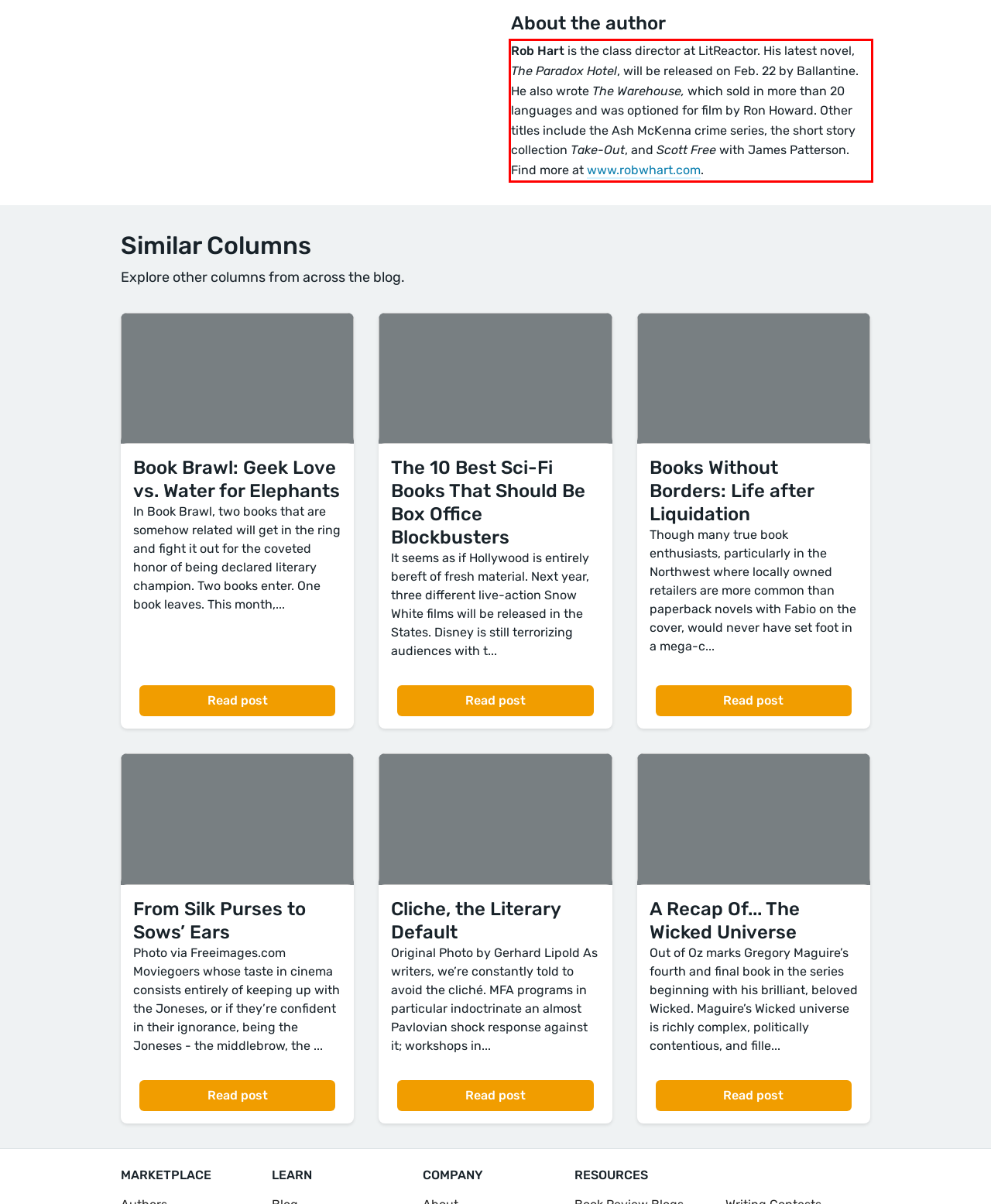You are provided with a screenshot of a webpage that includes a UI element enclosed in a red rectangle. Extract the text content inside this red rectangle.

Rob Hart is the class director at LitReactor. His latest novel, The Paradox Hotel, will be released on Feb. 22 by Ballantine. He also wrote The Warehouse, which sold in more than 20 languages and was optioned for film by Ron Howard. Other titles include the Ash McKenna crime series, the short story collection Take-Out, and Scott Free with James Patterson. Find more at www.robwhart.com.